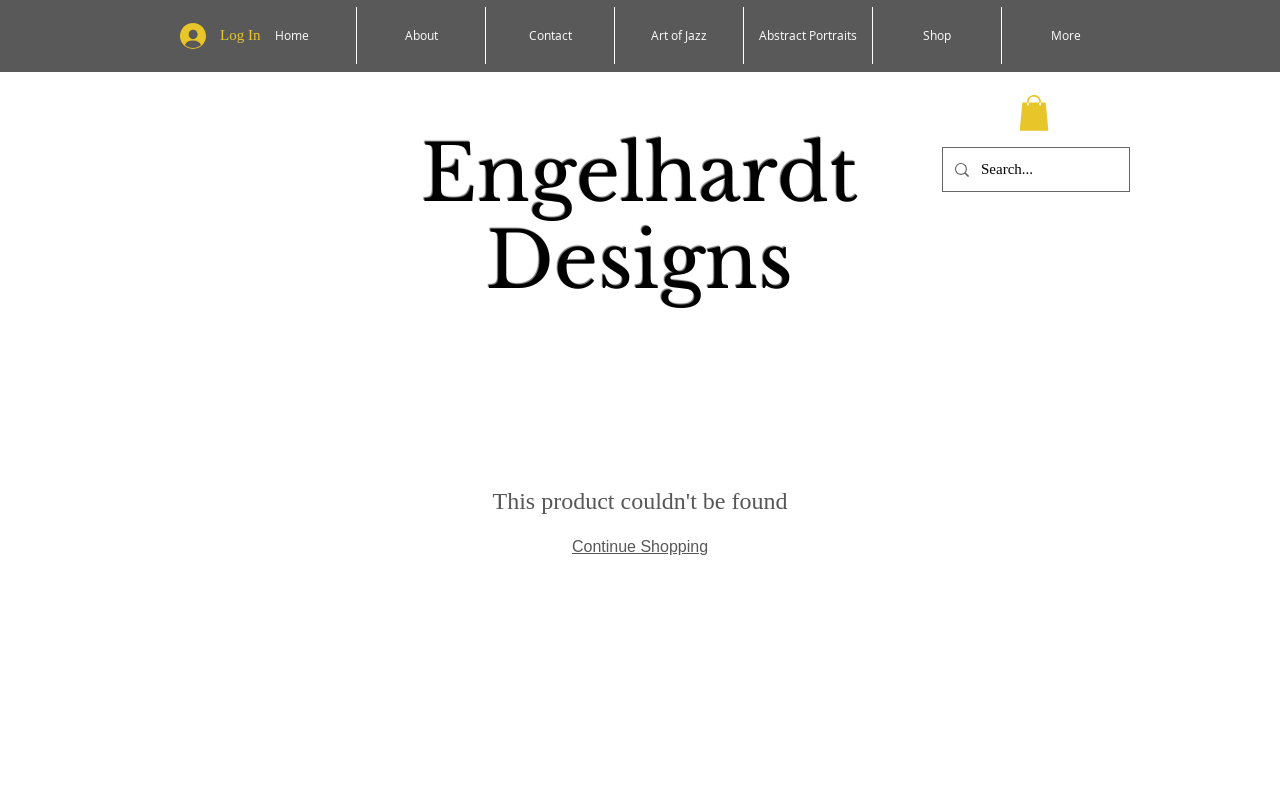Identify the bounding box coordinates of the element to click to follow this instruction: 'Search for a product'. Ensure the coordinates are four float values between 0 and 1, provided as [left, top, right, bottom].

[0.766, 0.185, 0.849, 0.239]